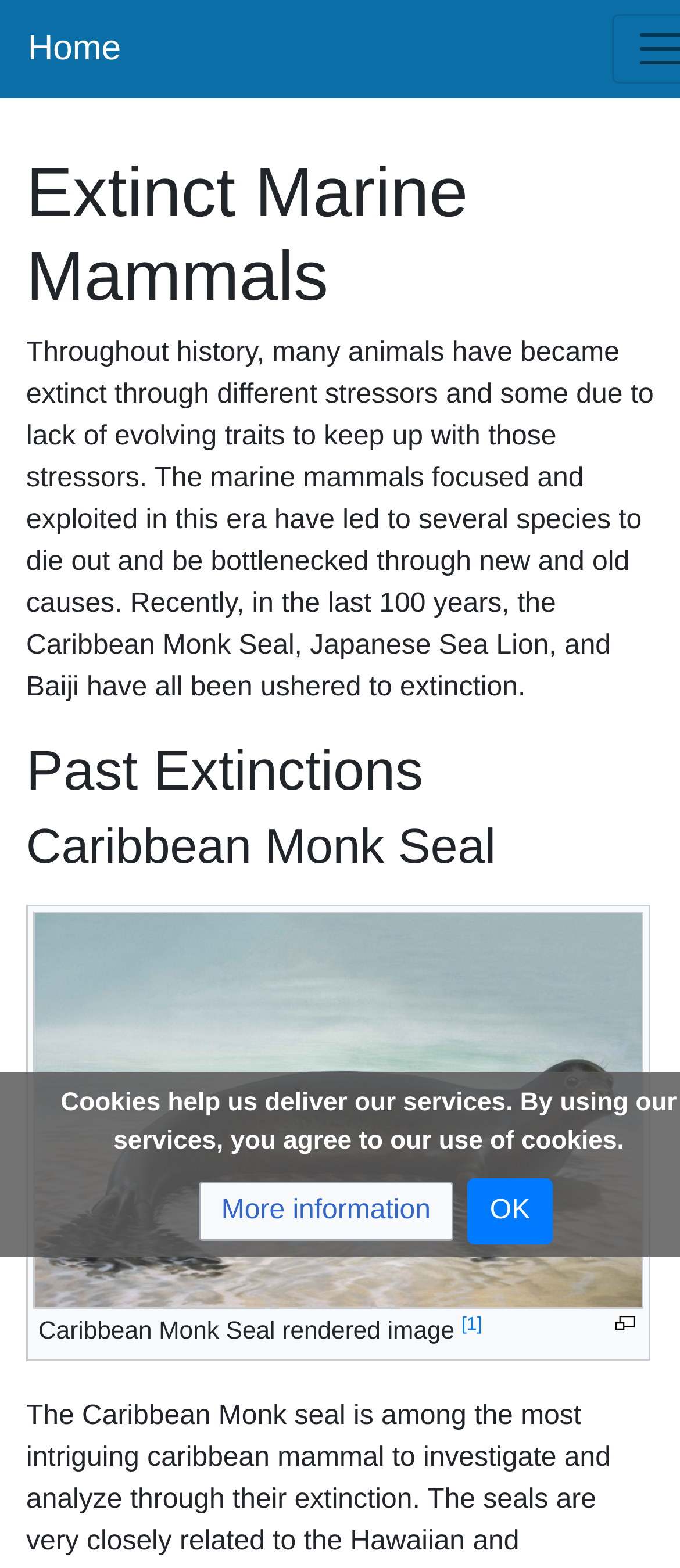How many extinct marine mammals are mentioned on this webpage?
Answer with a single word or phrase by referring to the visual content.

At least three